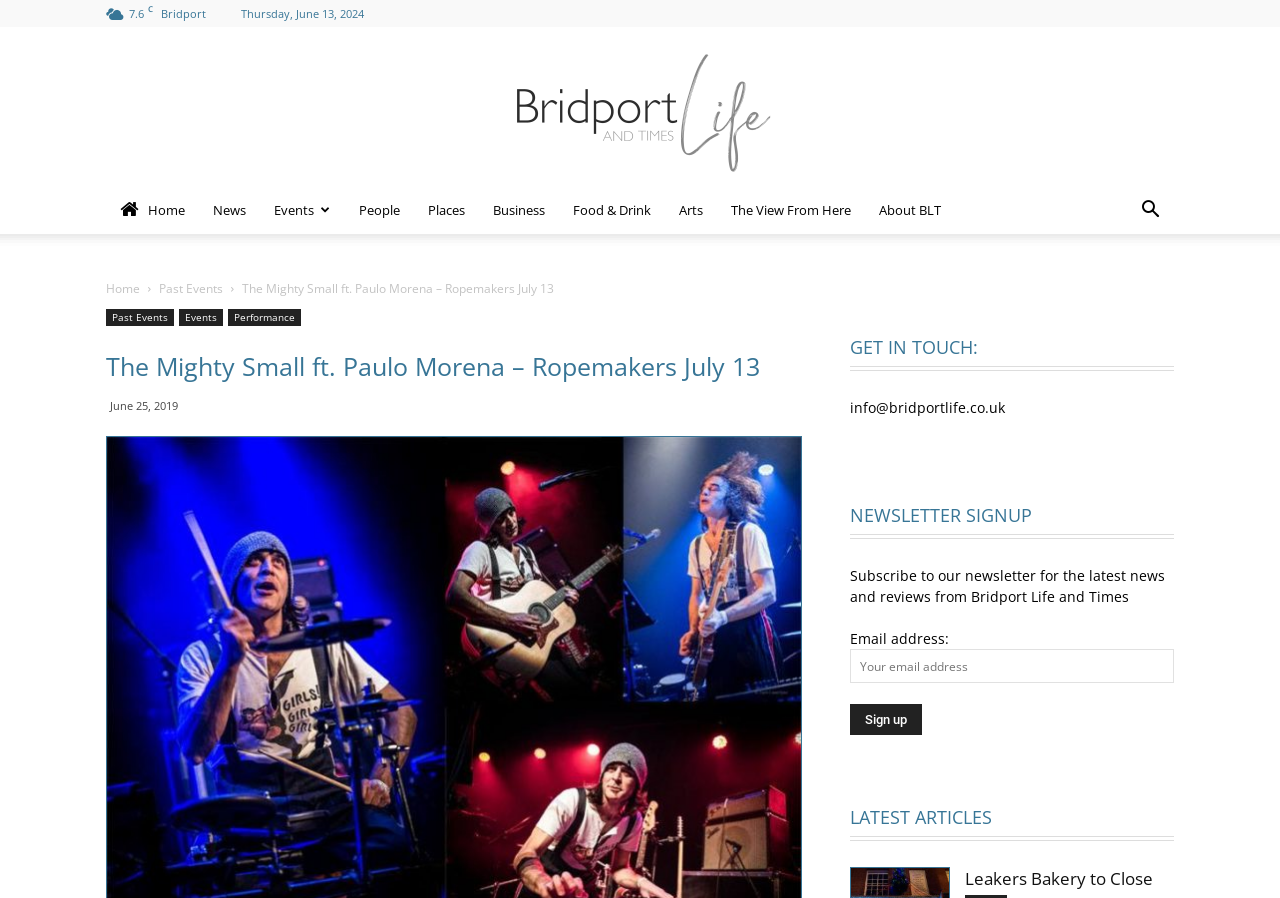Provide the bounding box coordinates of the HTML element this sentence describes: "Food & Drink". The bounding box coordinates consist of four float numbers between 0 and 1, i.e., [left, top, right, bottom].

[0.437, 0.207, 0.52, 0.261]